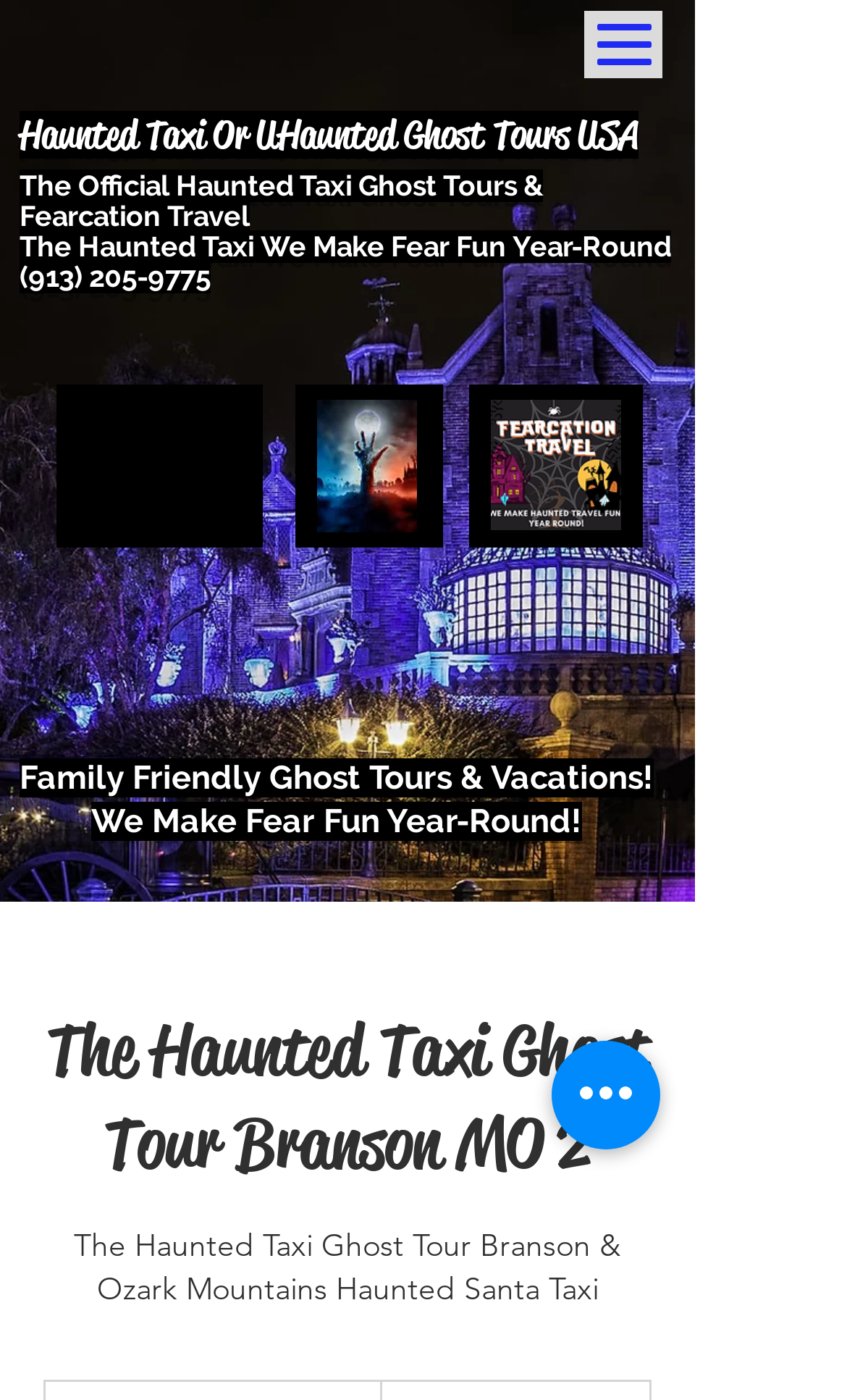Give a short answer using one word or phrase for the question:
How many images are on the top section of the webpage?

3